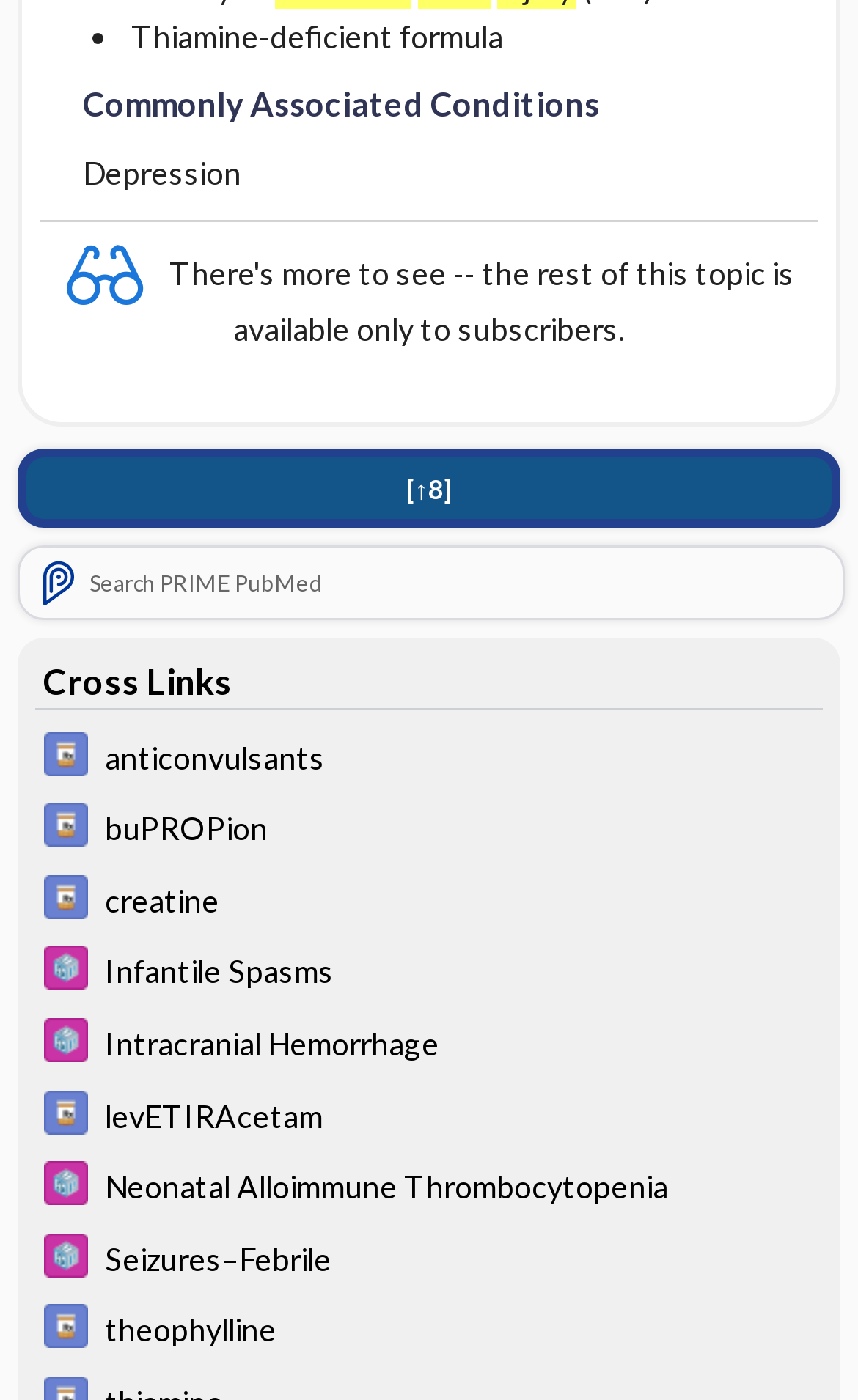Please answer the following question using a single word or phrase: What is the first link under 'Cross Links'?

Davis Drug Guide